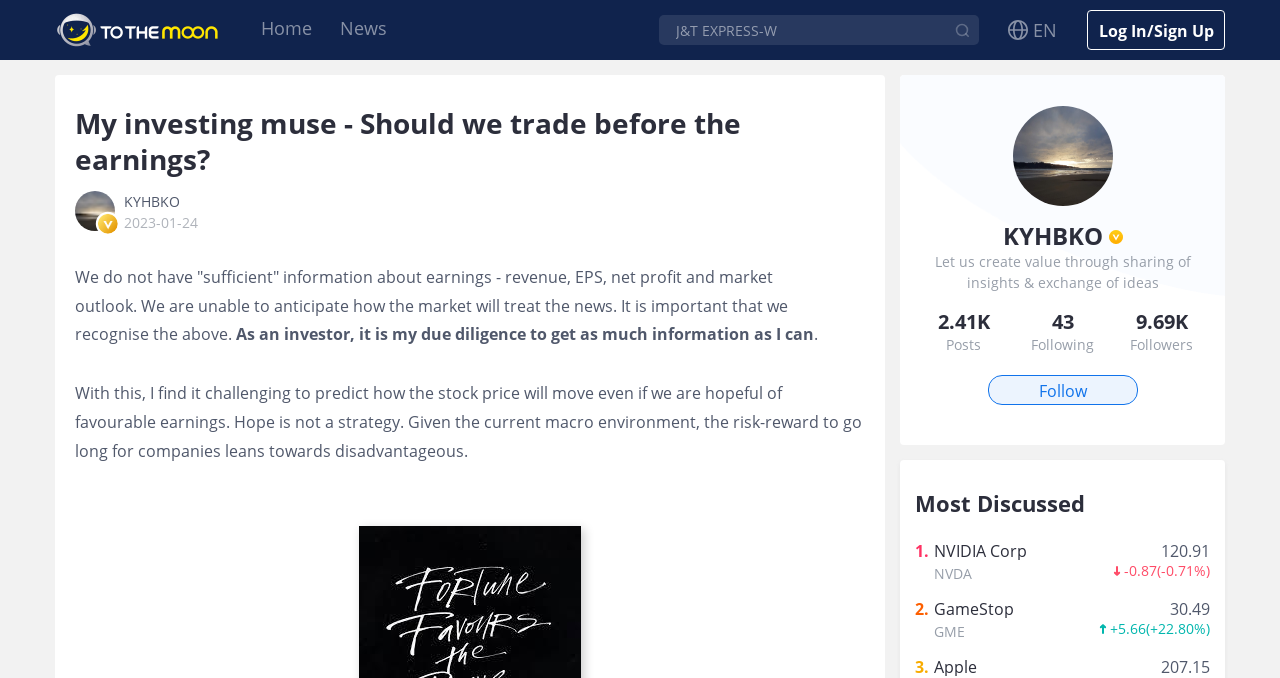Determine the title of the webpage and give its text content.

To The Moon